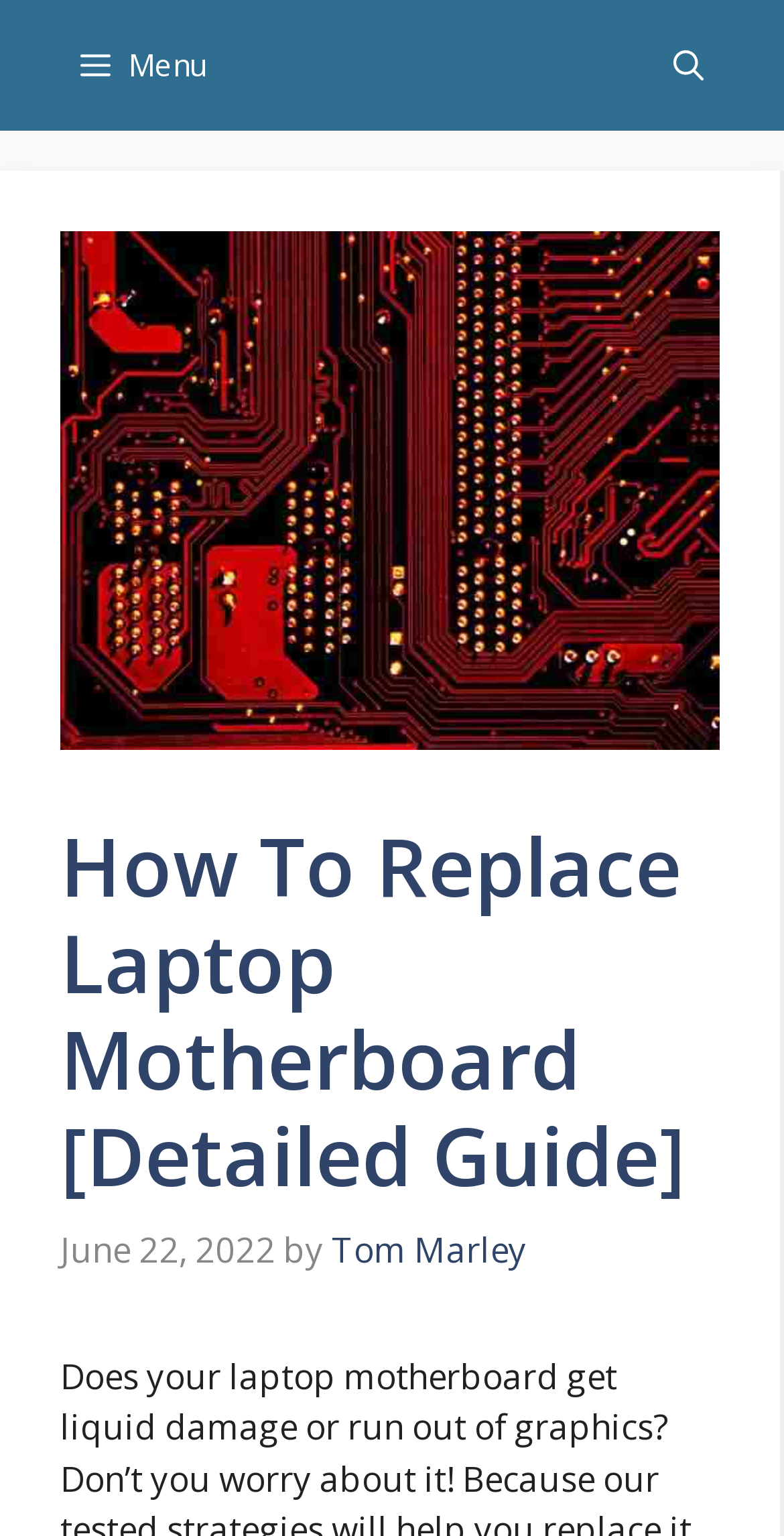What is the function of the link at the top right?
Based on the image, answer the question with as much detail as possible.

I found the function of the link by looking at its text content, which is 'Open Search Bar', indicating that it opens a search bar.